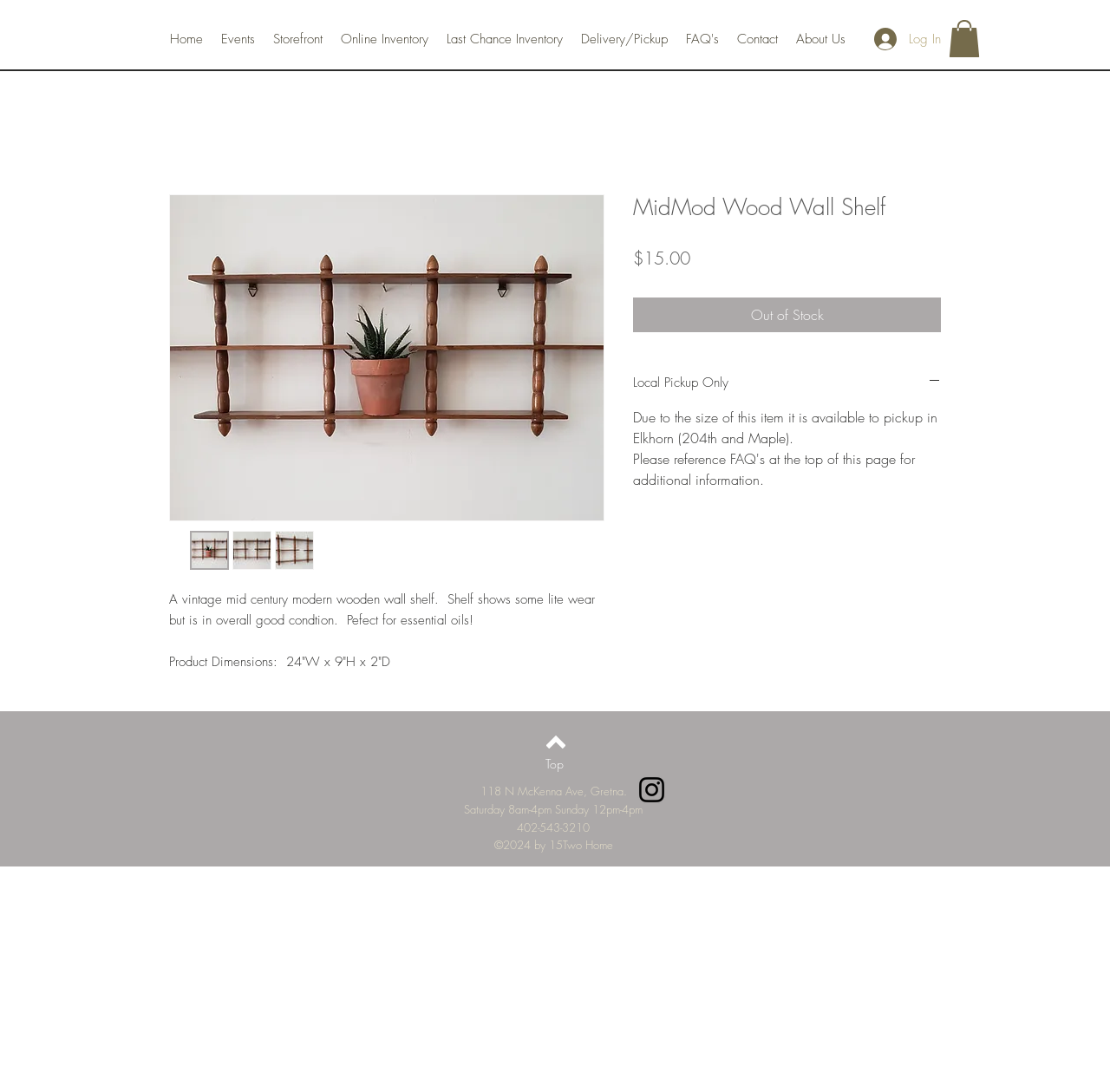What are the product dimensions?
Refer to the screenshot and answer in one word or phrase.

24"W x 9"H x 2"D